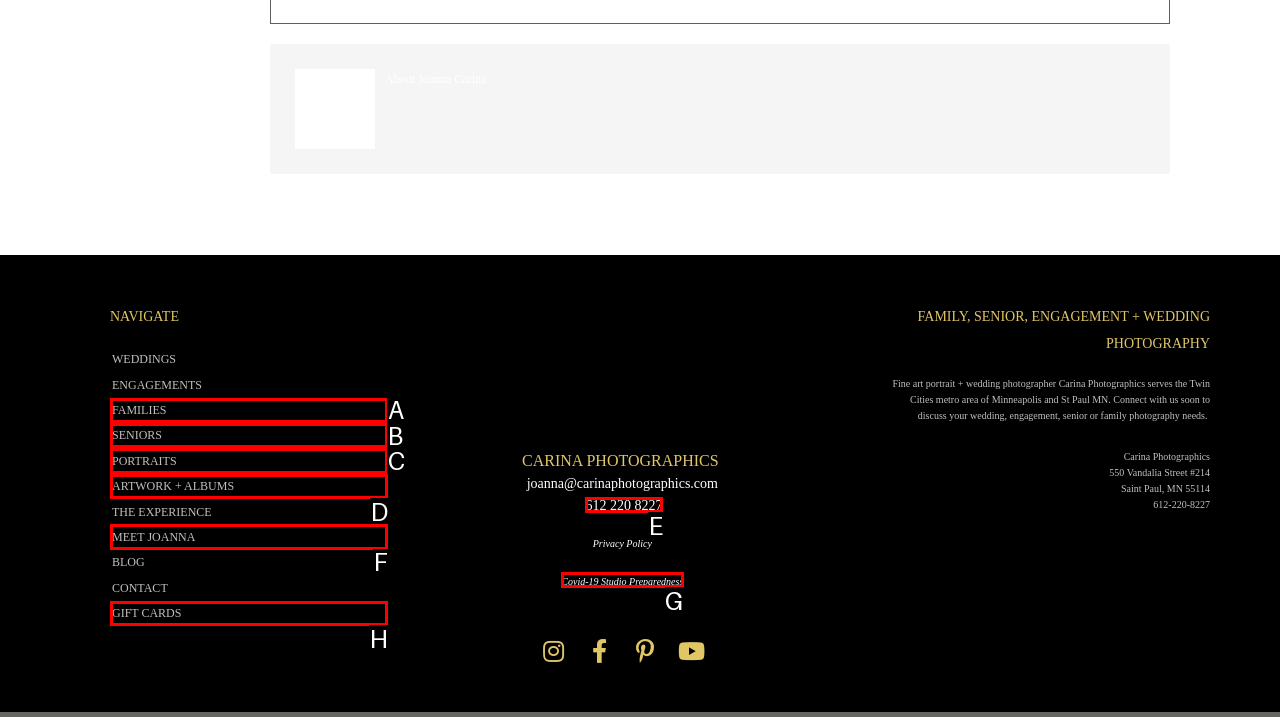Based on the description: SENIORS, identify the matching lettered UI element.
Answer by indicating the letter from the choices.

B